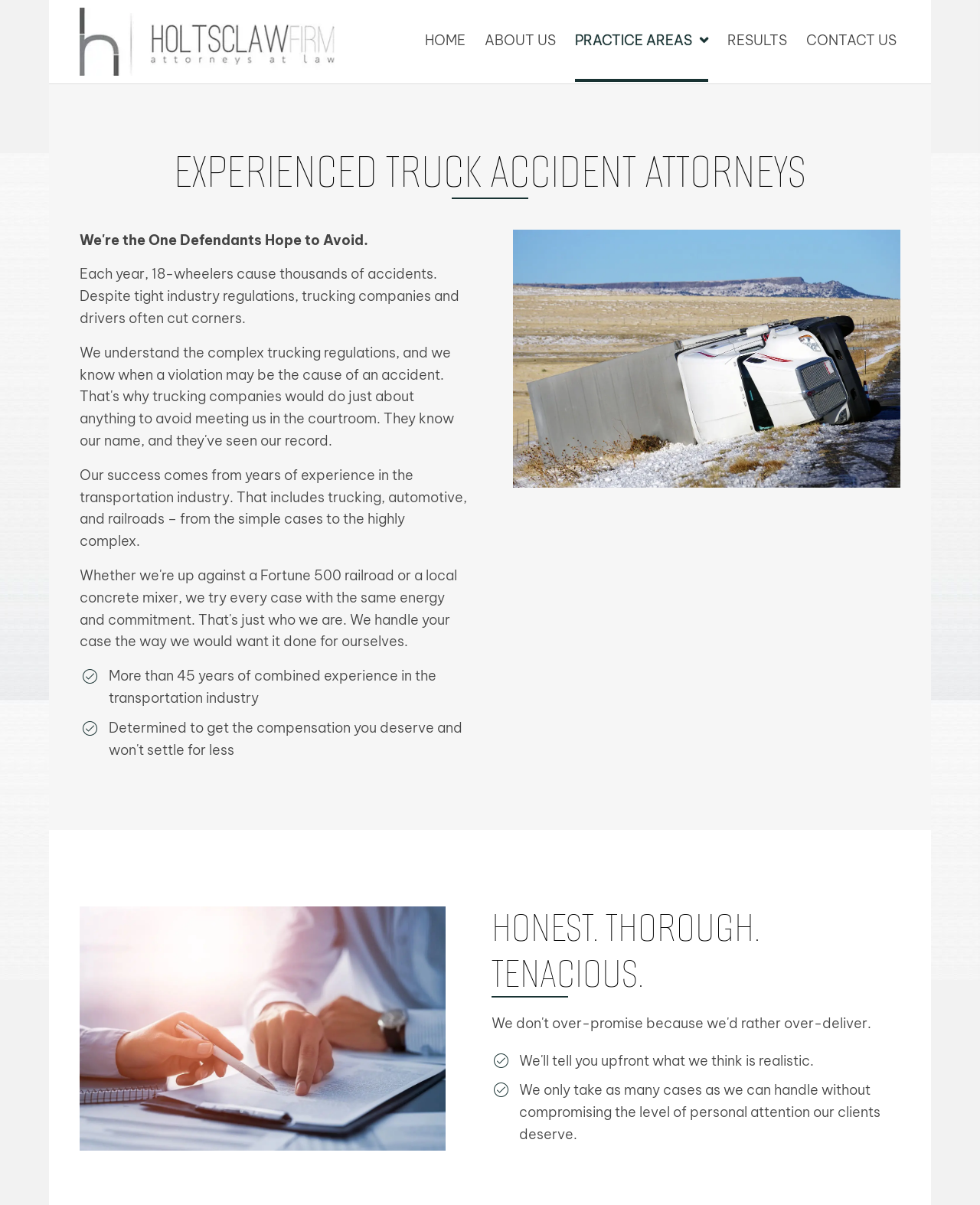Provide the bounding box coordinates of the HTML element described by the text: "Practice Areas". The coordinates should be in the format [left, top, right, bottom] with values between 0 and 1.

[0.587, 0.028, 0.723, 0.041]